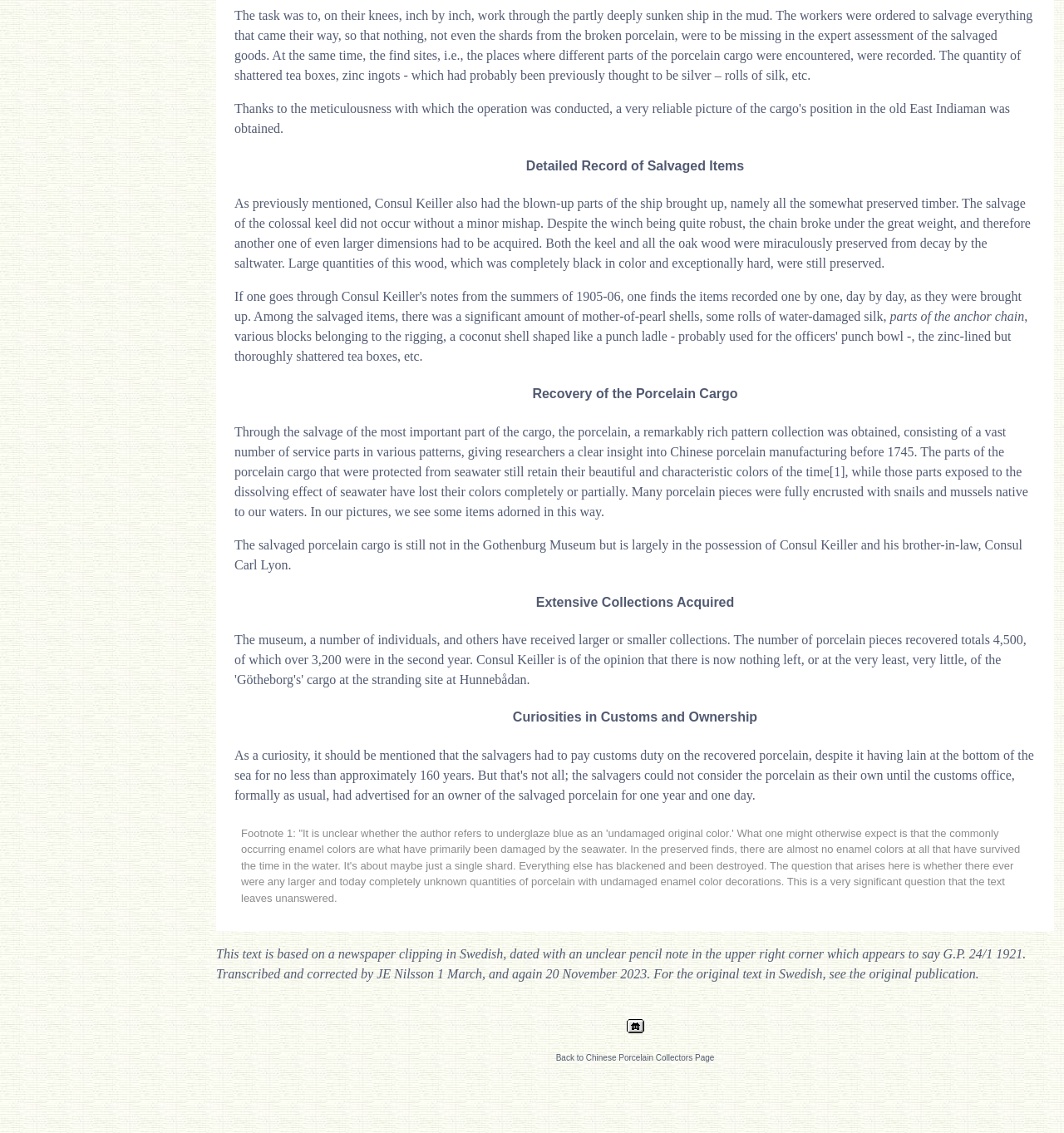Give a short answer to this question using one word or a phrase:
What is the date of the newspaper clipping?

1921